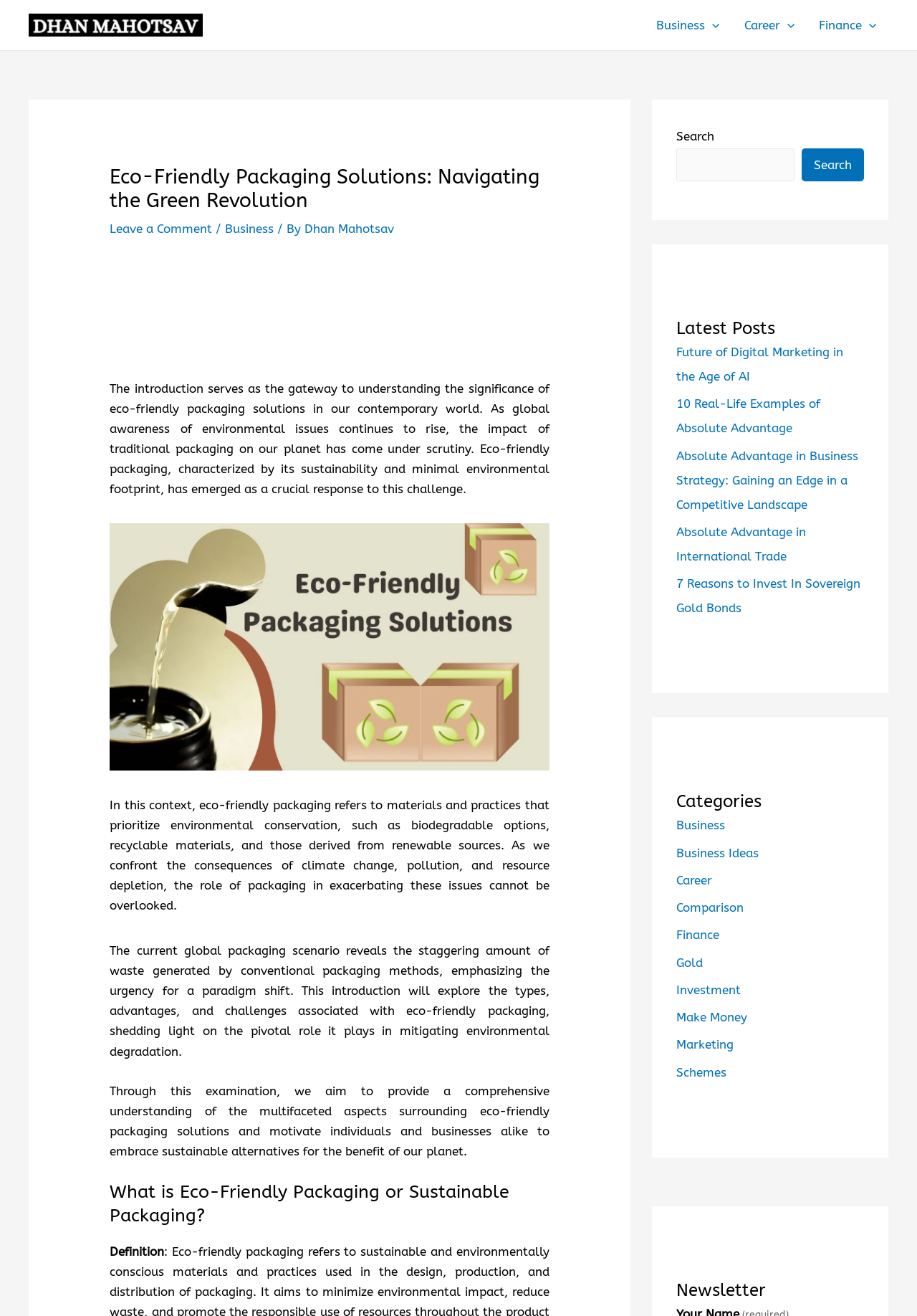What is the purpose of the 'Latest Posts' section?
Use the information from the screenshot to give a comprehensive response to the question.

The 'Latest Posts' section is located at the bottom of the webpage, and it displays a list of recent articles or blog posts, including their titles and links. The purpose of this section is to provide users with a quick overview of the latest content published on the website.